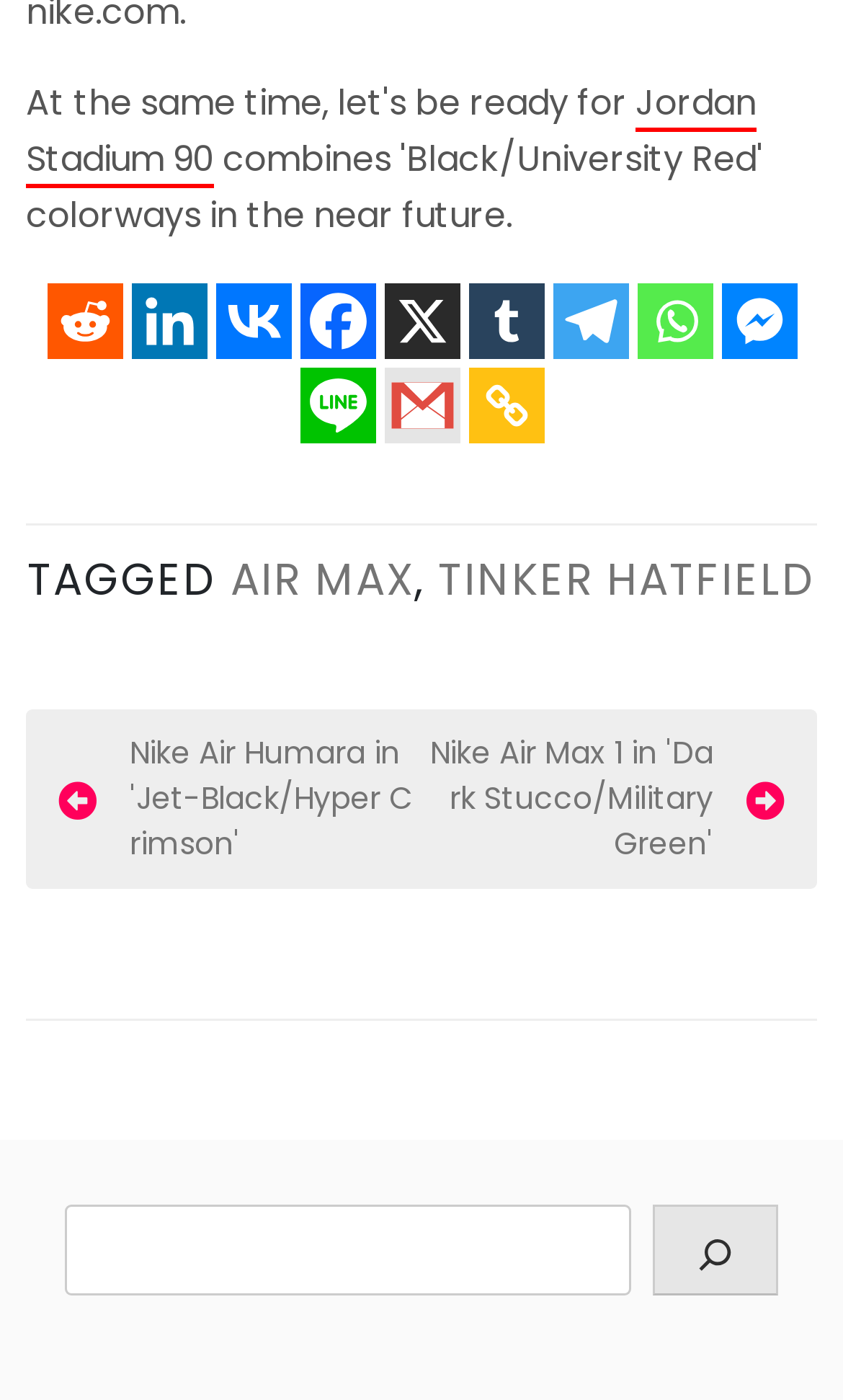Identify the bounding box for the UI element that is described as follows: "aria-label="Search"".

[0.774, 0.861, 0.923, 0.926]